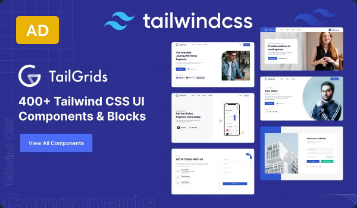What is the purpose of the graphic?
Provide a fully detailed and comprehensive answer to the question.

The purpose of the graphic can be inferred by analyzing the content and layout of the design. The graphic features a collection of sample UI designs, and the text explicitly mentions '400+ Tailwind CSS UI Components & Blocks', indicating that the purpose of the graphic is to showcase these UI components and blocks to web developers and designers.